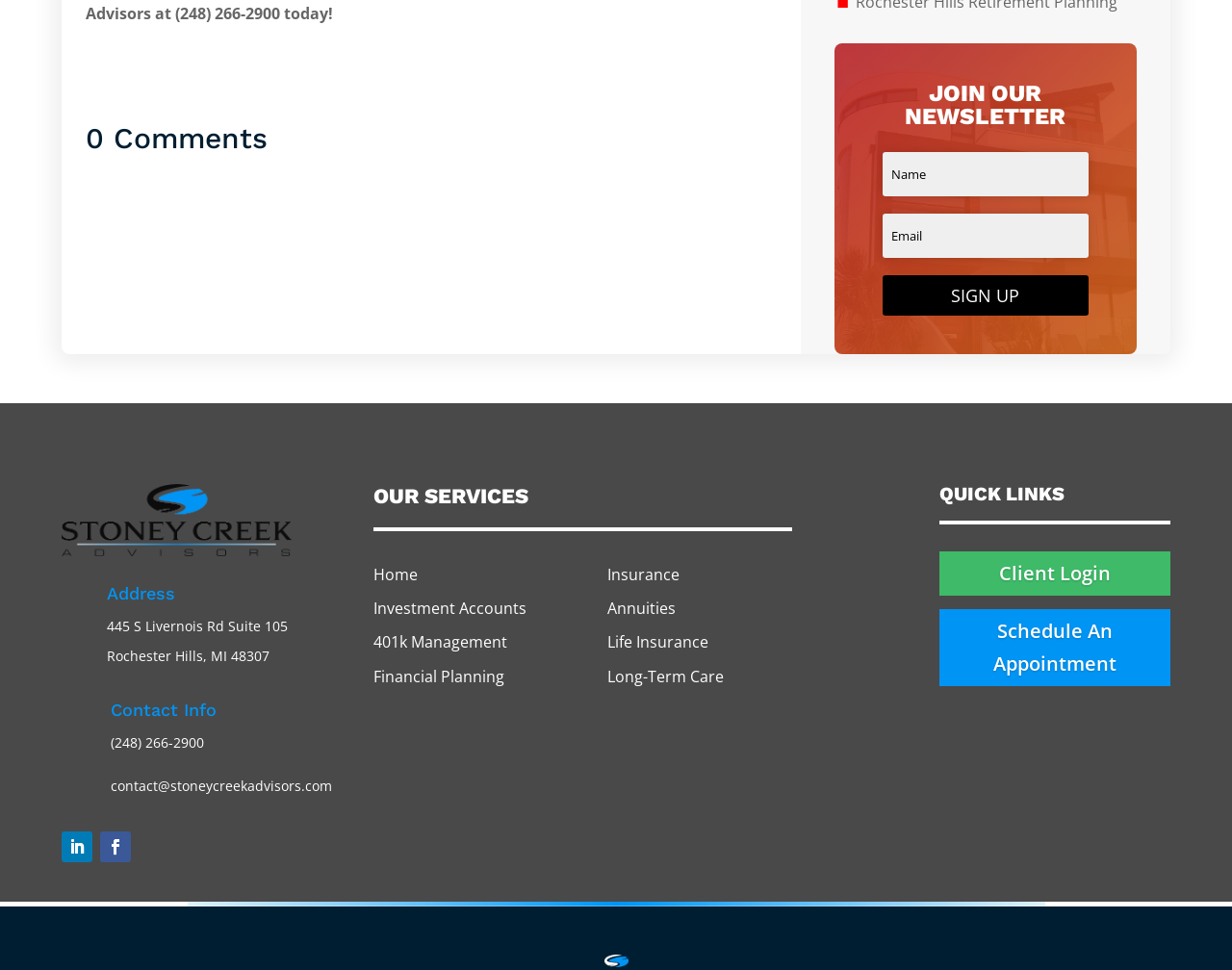What is the company's address?
Observe the image and answer the question with a one-word or short phrase response.

445 S Livernois Rd Suite 105